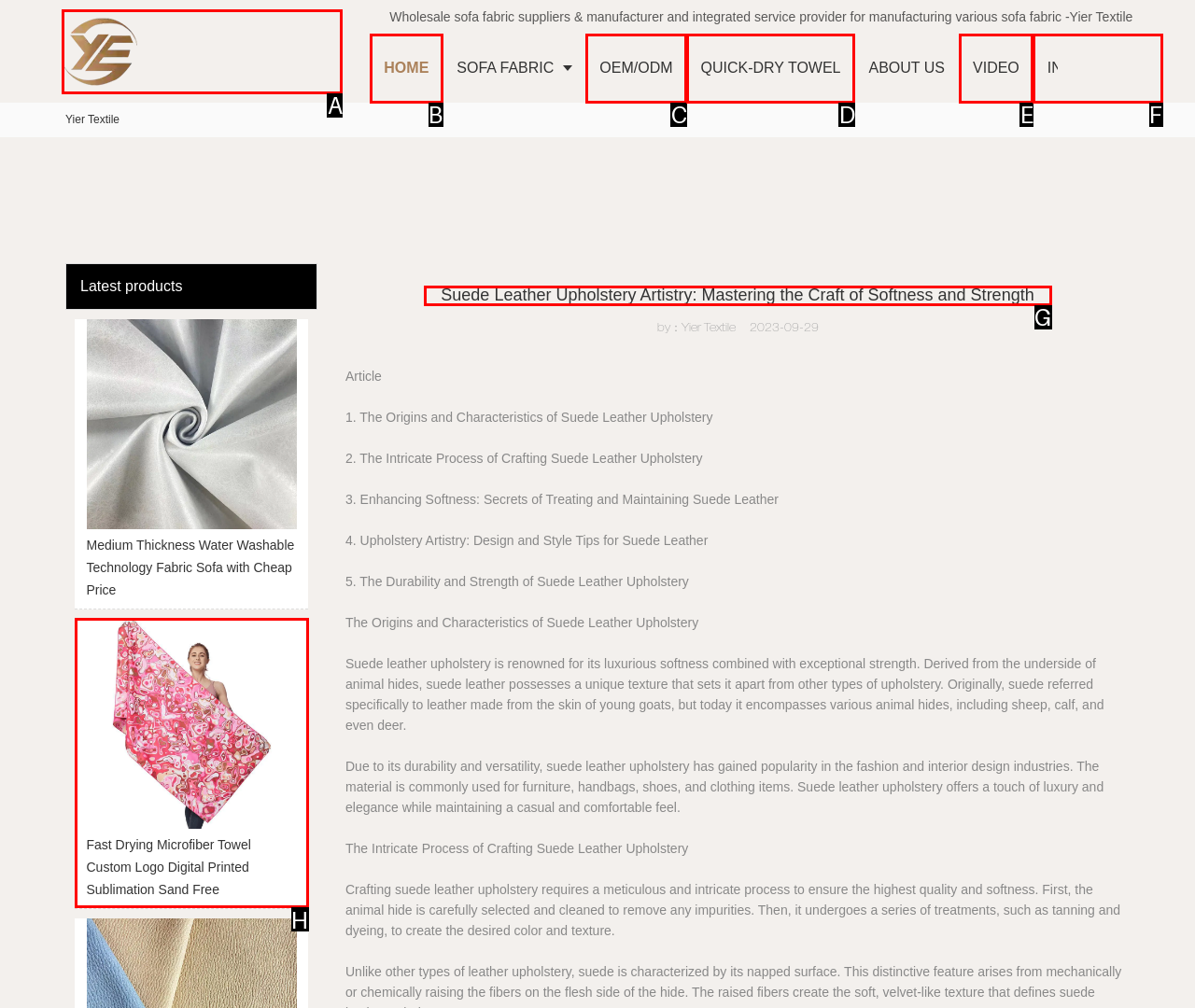Which UI element should be clicked to perform the following task: Read the article 'Suede Leather Upholstery Artistry: Mastering the Craft of Softness and Strength'? Answer with the corresponding letter from the choices.

G